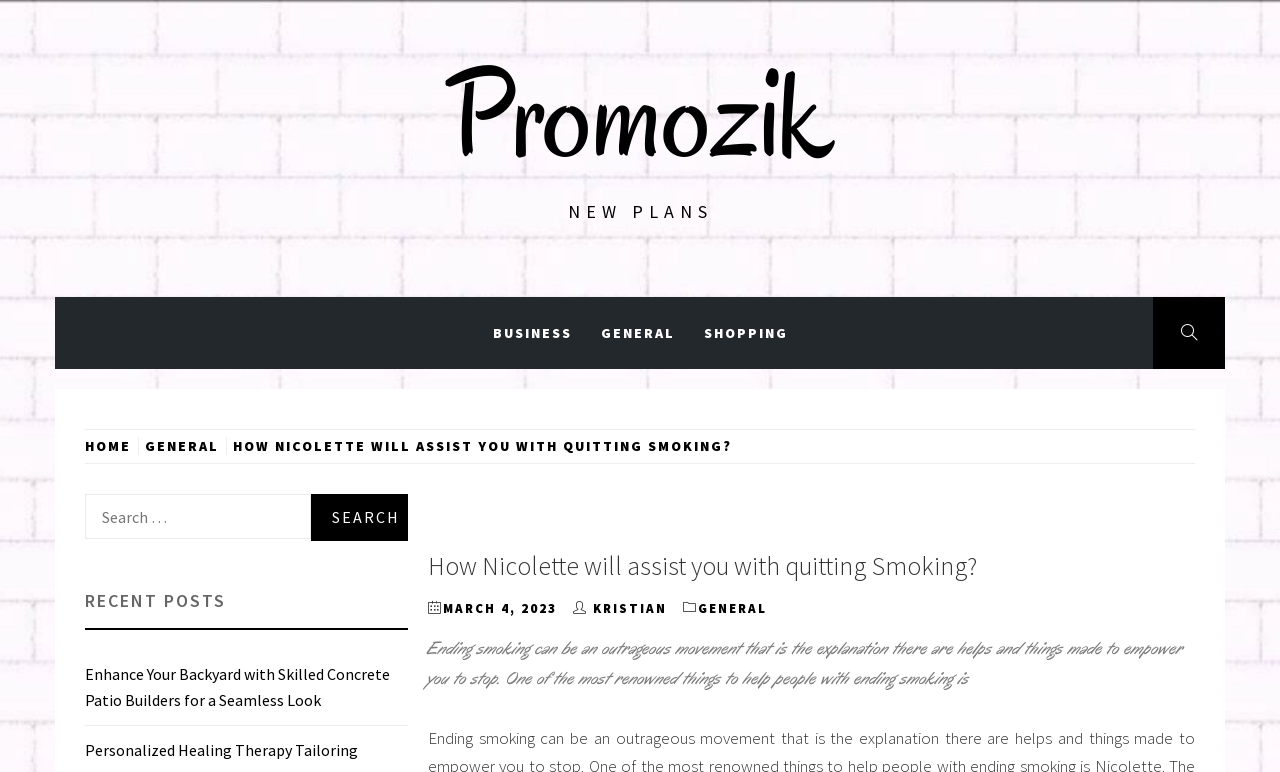Identify the bounding box coordinates for the element that needs to be clicked to fulfill this instruction: "Read the 'HOW NICOLETTE WILL ASSIST YOU WITH QUITTING SMOKING?' article". Provide the coordinates in the format of four float numbers between 0 and 1: [left, top, right, bottom].

[0.177, 0.566, 0.577, 0.589]